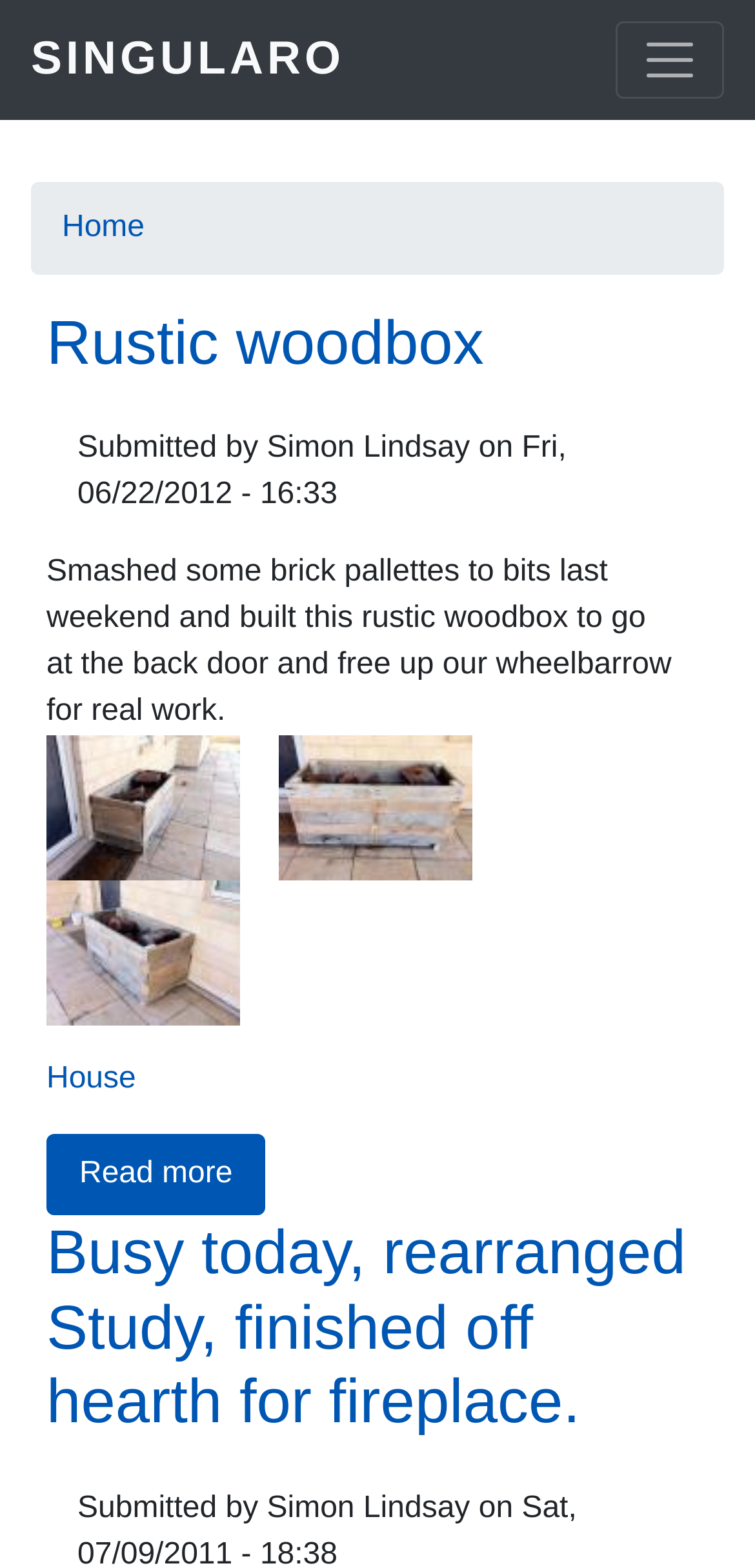Indicate the bounding box coordinates of the element that needs to be clicked to satisfy the following instruction: "Read more about Rustic woodbox". The coordinates should be four float numbers between 0 and 1, i.e., [left, top, right, bottom].

[0.085, 0.725, 0.329, 0.774]